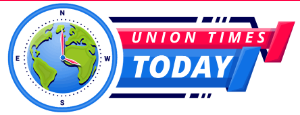Offer a detailed explanation of the image.

The image features the logo of "Union Times Today," designed with vibrant colors. The logo includes a stylized globe portraying a world map, complete with a compass rose indicating north, south, east, and west. Surrounding the globe is a ring that adds depth and a modern feel. The name "UNION TIMES" is prominently displayed in bold red letters, while "TODAY" appears in contrasting blue, enhancing its visibility. This logo serves as a visual representation of a dynamic news platform, reflecting its focus on global stories and current events.